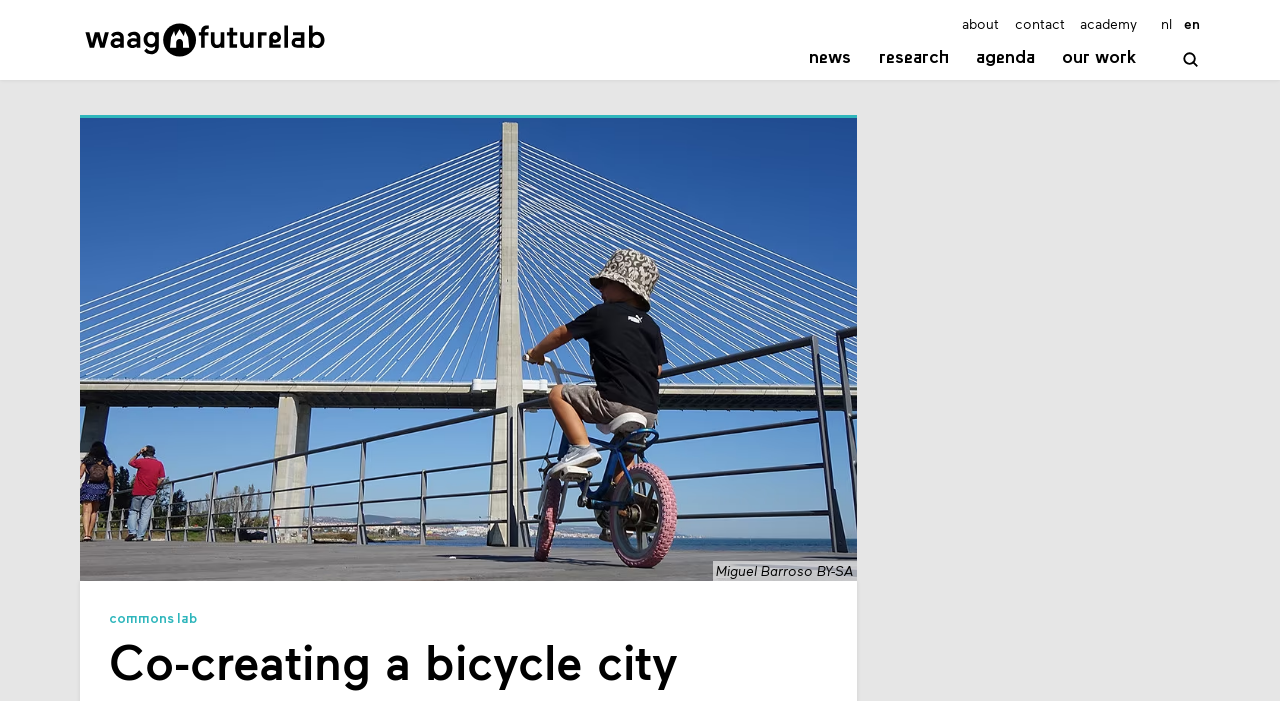What is the last link in the secondary navigation?
From the screenshot, supply a one-word or short-phrase answer.

academy